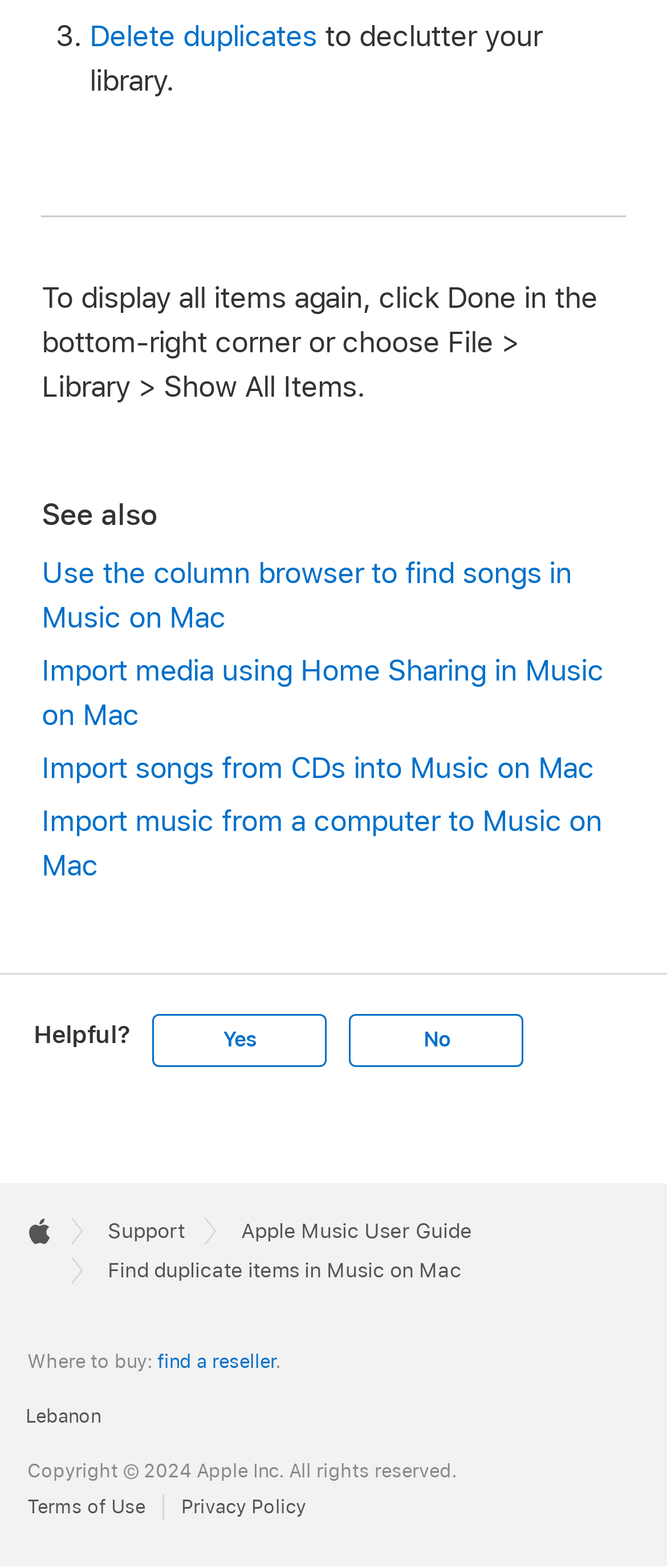What is the purpose of the 'Delete duplicates' link?
From the image, respond using a single word or phrase.

To declutter library